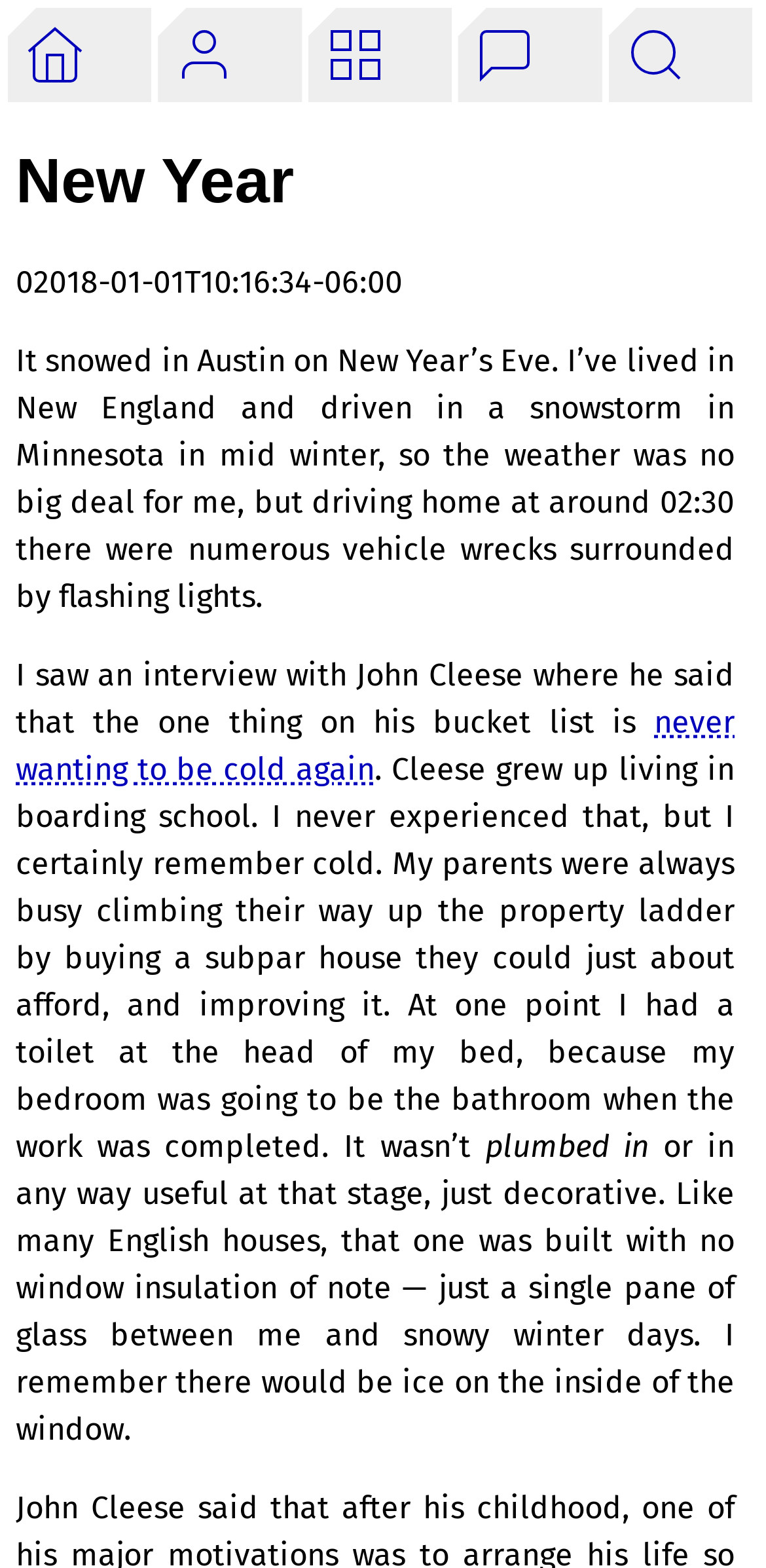Determine the bounding box coordinates of the UI element described by: "Search".

[0.794, 0.005, 0.98, 0.065]